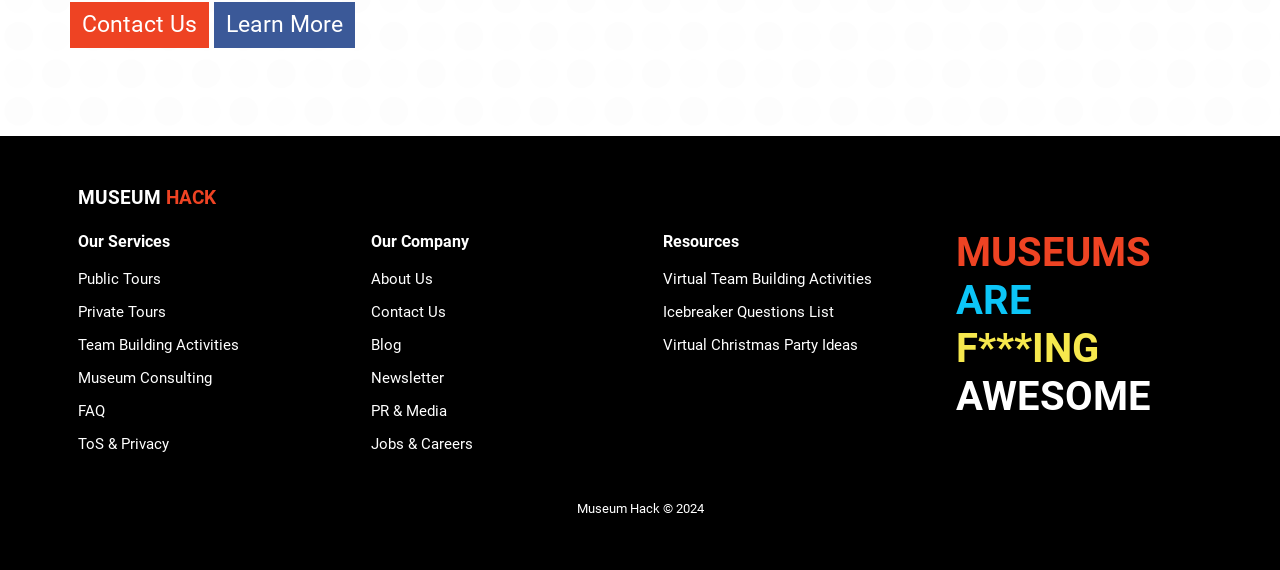Determine the bounding box coordinates for the clickable element to execute this instruction: "Learn more about Our Services". Provide the coordinates as four float numbers between 0 and 1, i.e., [left, top, right, bottom].

[0.061, 0.407, 0.133, 0.44]